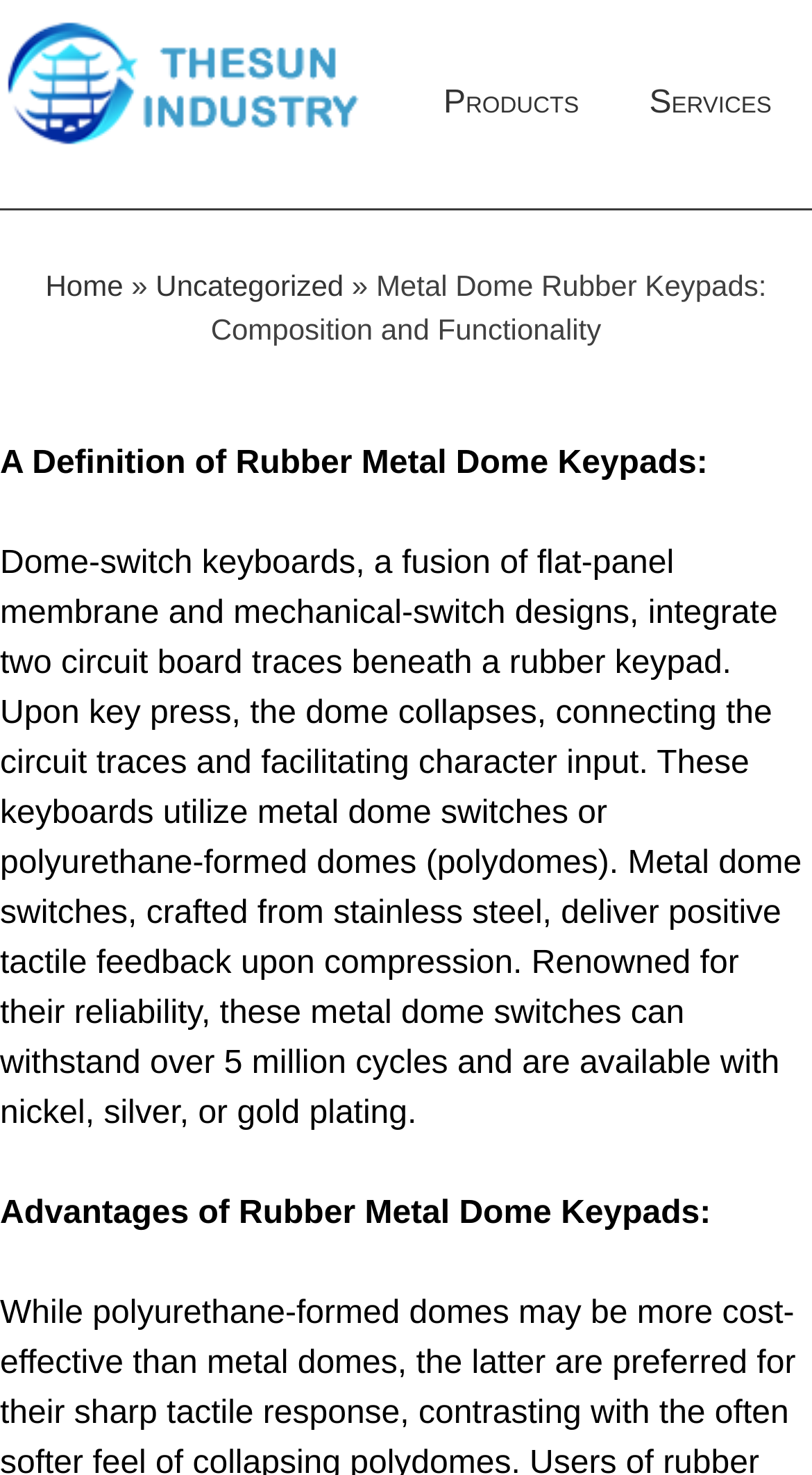What is the function of metal dome switches?
Please give a detailed answer to the question using the information shown in the image.

According to the webpage, metal dome switches, which are crafted from stainless steel, deliver positive tactile feedback upon compression, and are renowned for their reliability, withstanding over 5 million cycles.